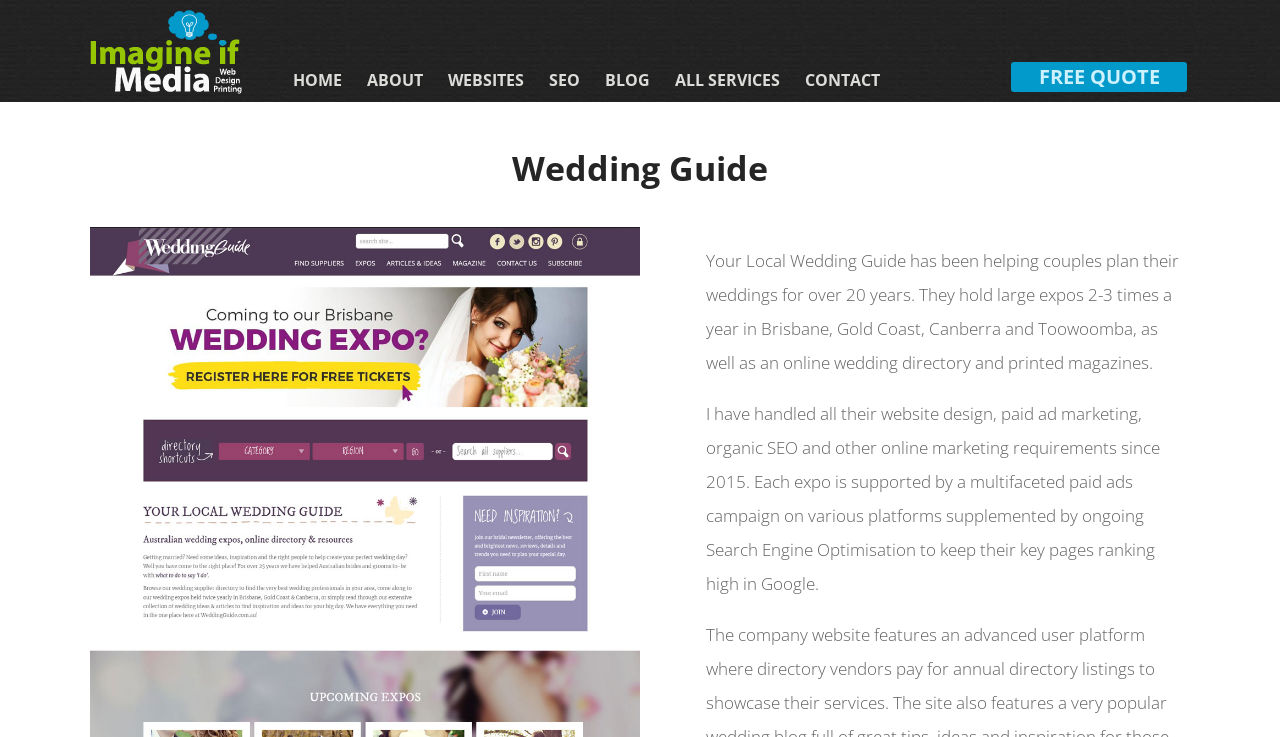What services does the website offer?
Give a single word or phrase answer based on the content of the image.

website design, paid ad marketing, SEO